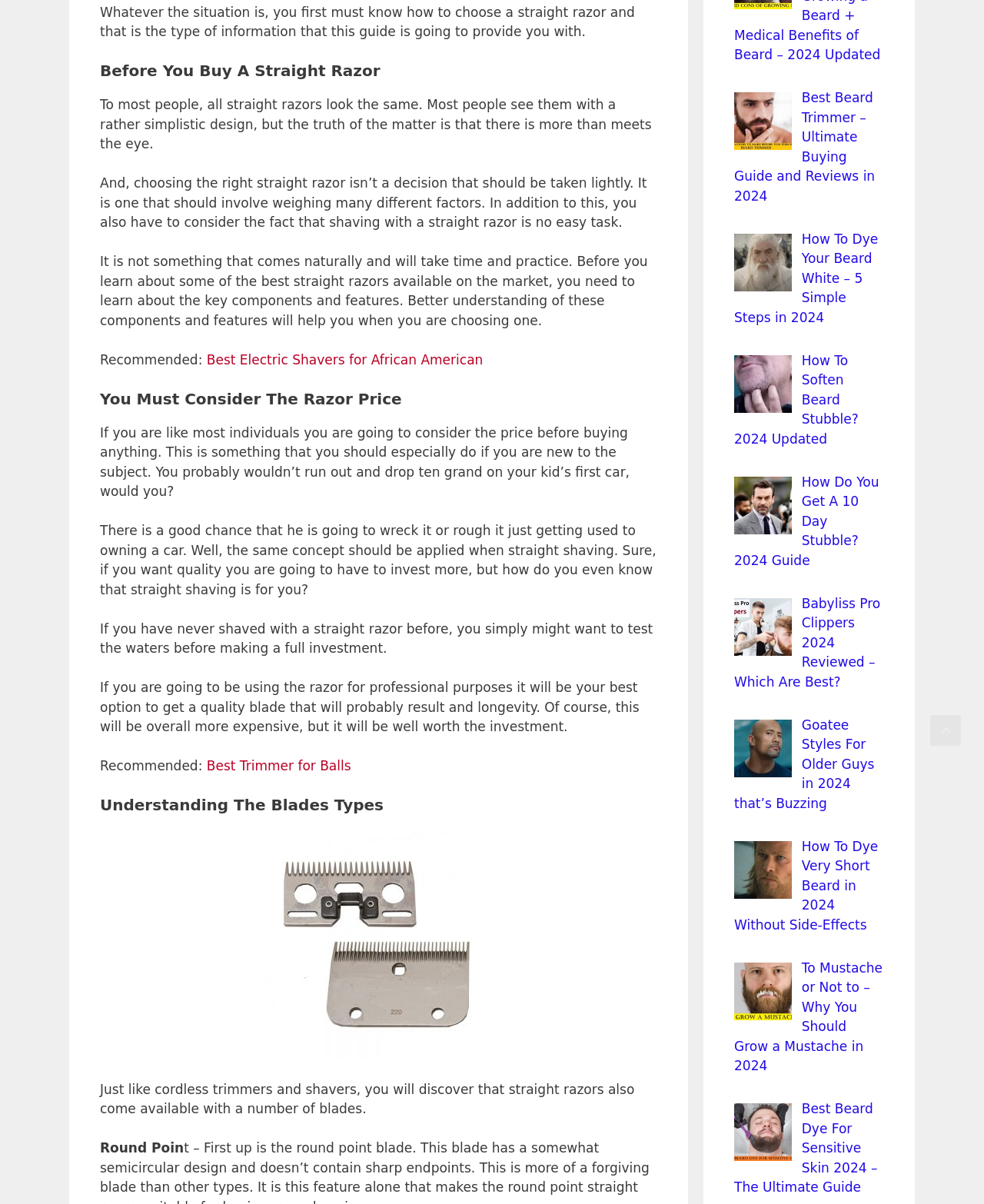Specify the bounding box coordinates of the element's region that should be clicked to achieve the following instruction: "Click the link to learn about the best electric shavers for African American". The bounding box coordinates consist of four float numbers between 0 and 1, in the format [left, top, right, bottom].

[0.21, 0.292, 0.491, 0.305]